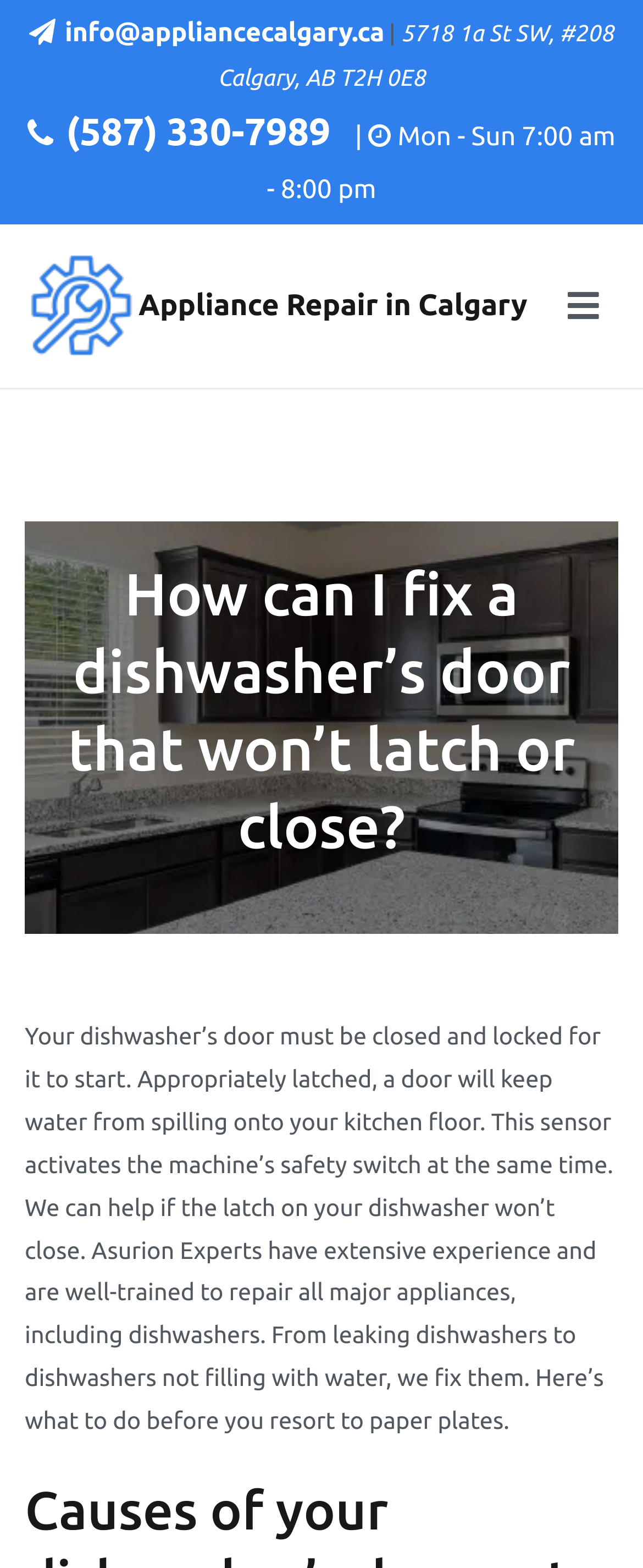Locate the UI element described by aria-label="Primary Menu" and provide its bounding box coordinates. Use the format (top-left x, top-left y, bottom-right x, bottom-right y) with all values as floating point numbers between 0 and 1.

[0.883, 0.182, 0.932, 0.209]